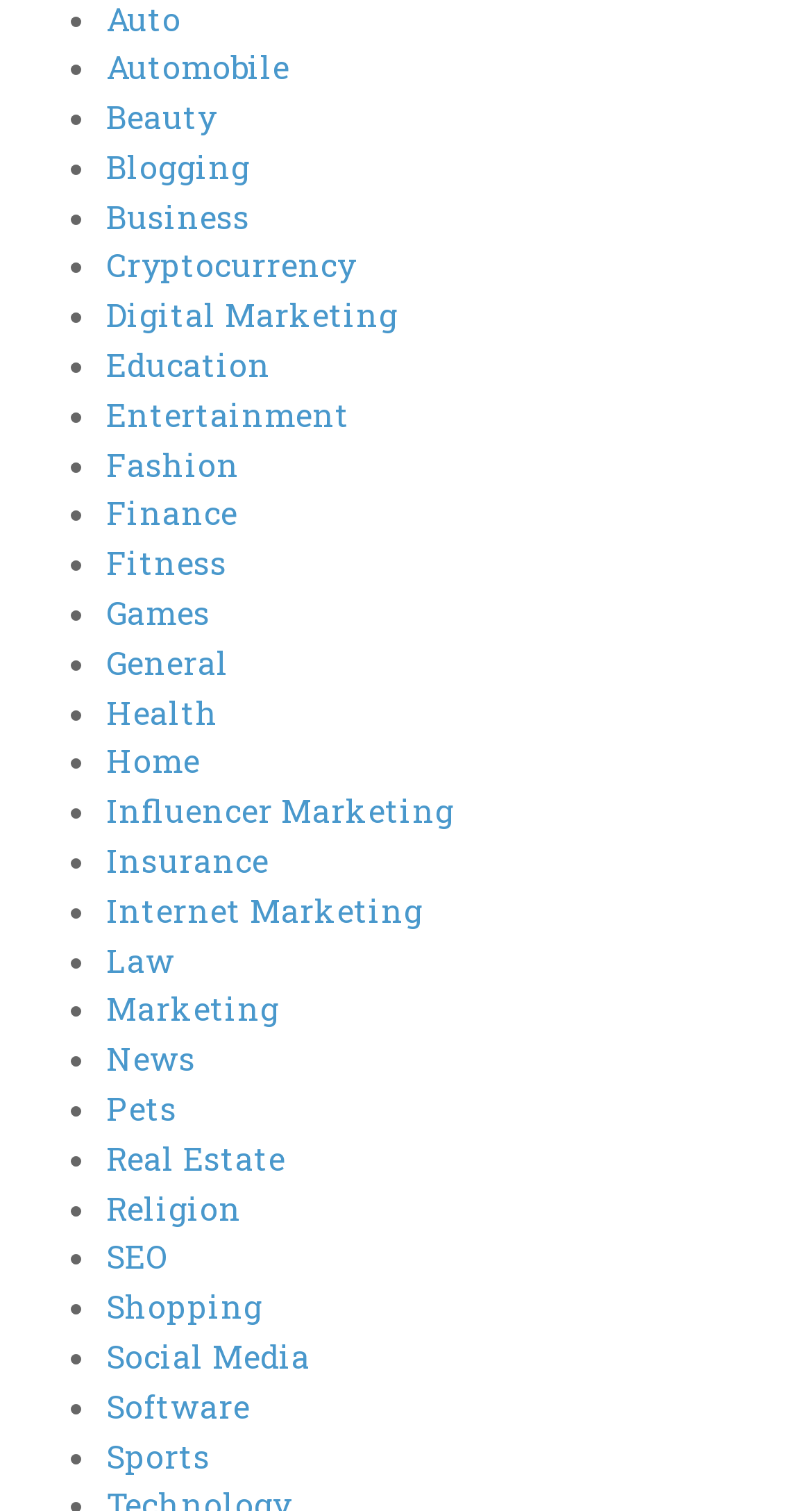Is there a category for 'Travel'?
Carefully analyze the image and provide a thorough answer to the question.

I searched the list of categories and did not find one labeled 'Travel'.